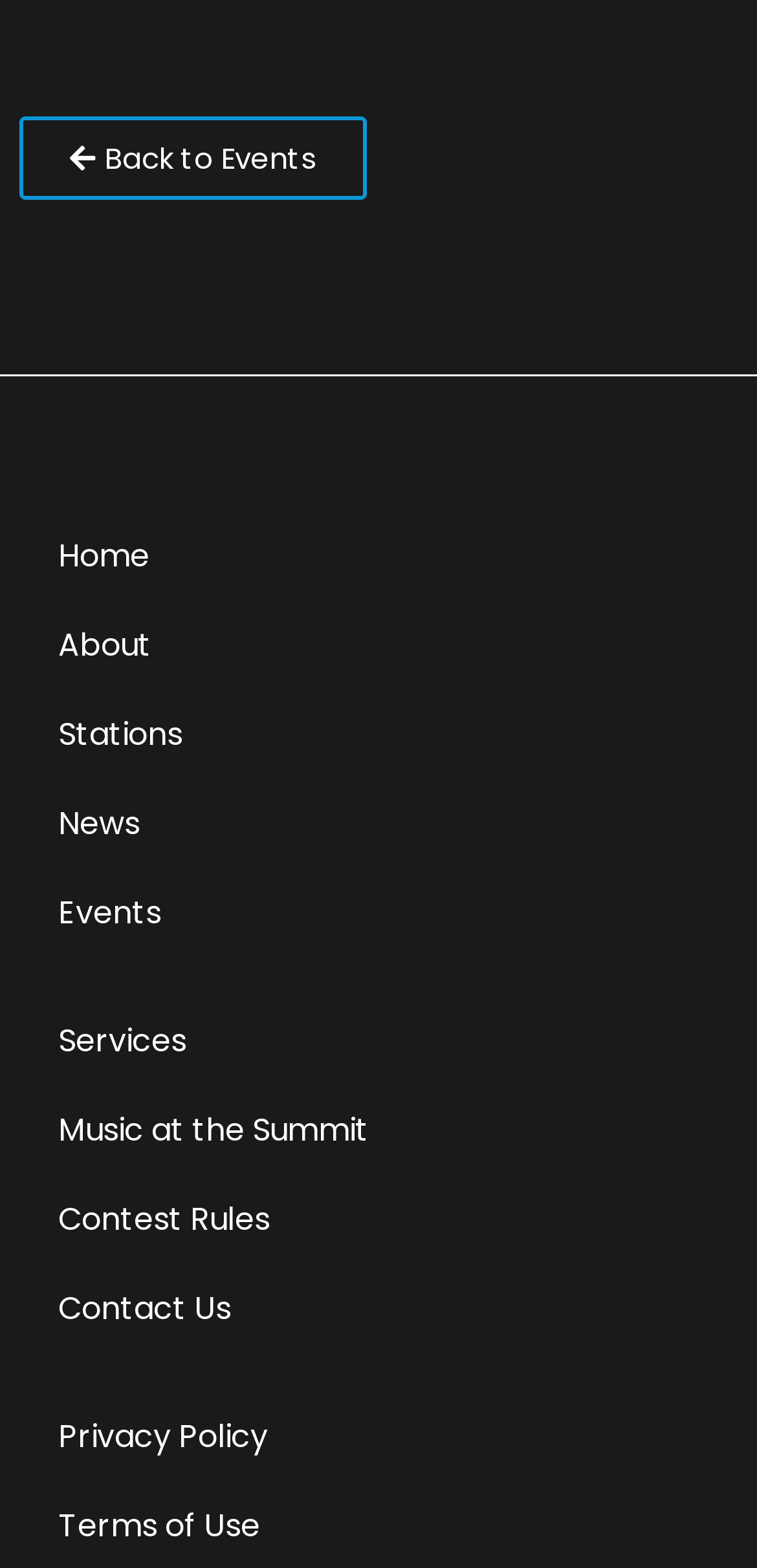Please determine the bounding box coordinates for the element that should be clicked to follow these instructions: "go back to events".

[0.026, 0.074, 0.485, 0.127]